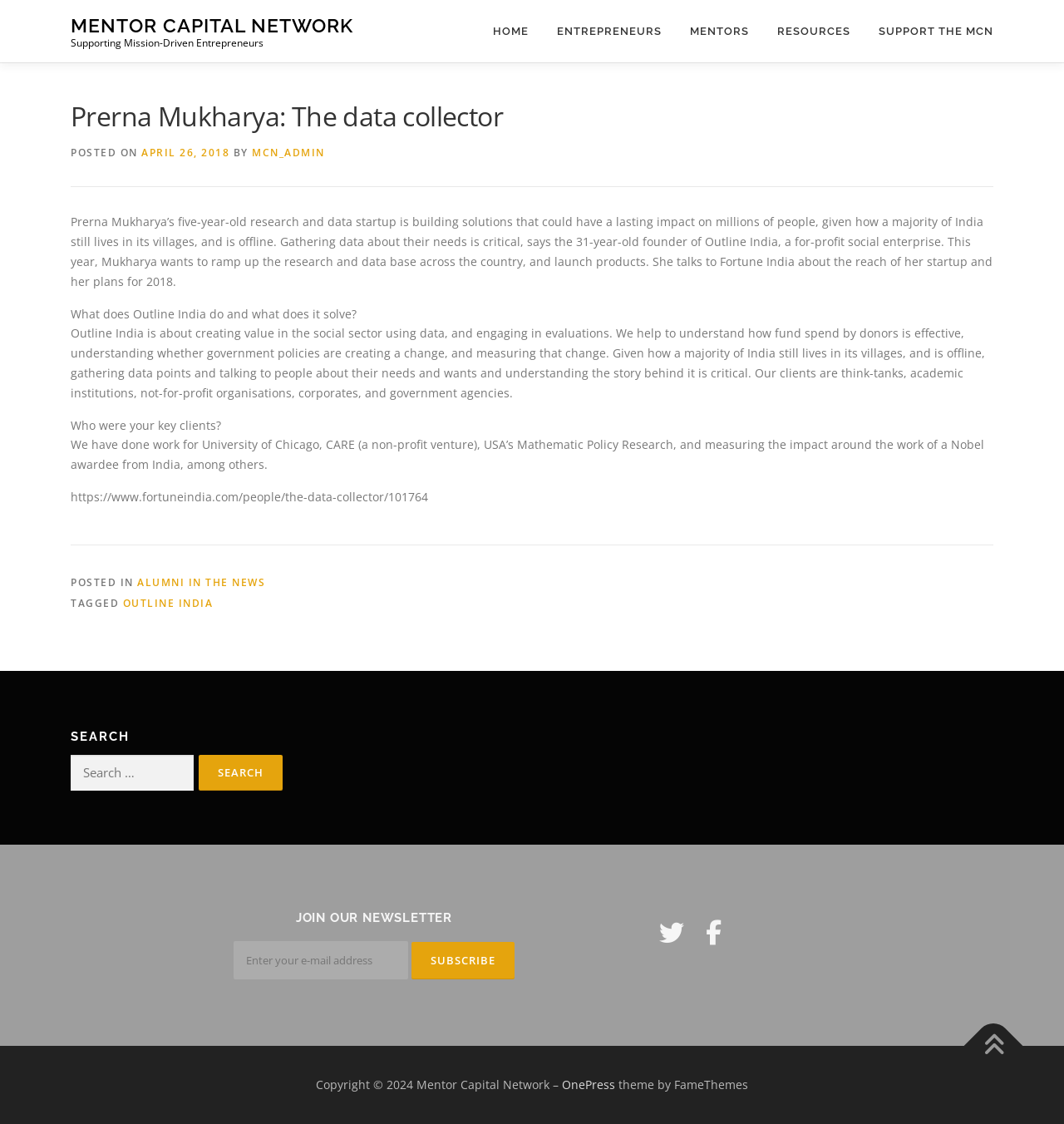Extract the bounding box coordinates of the UI element described by: "parent_node: Search for: value="Search"". The coordinates should include four float numbers ranging from 0 to 1, e.g., [left, top, right, bottom].

[0.187, 0.671, 0.266, 0.703]